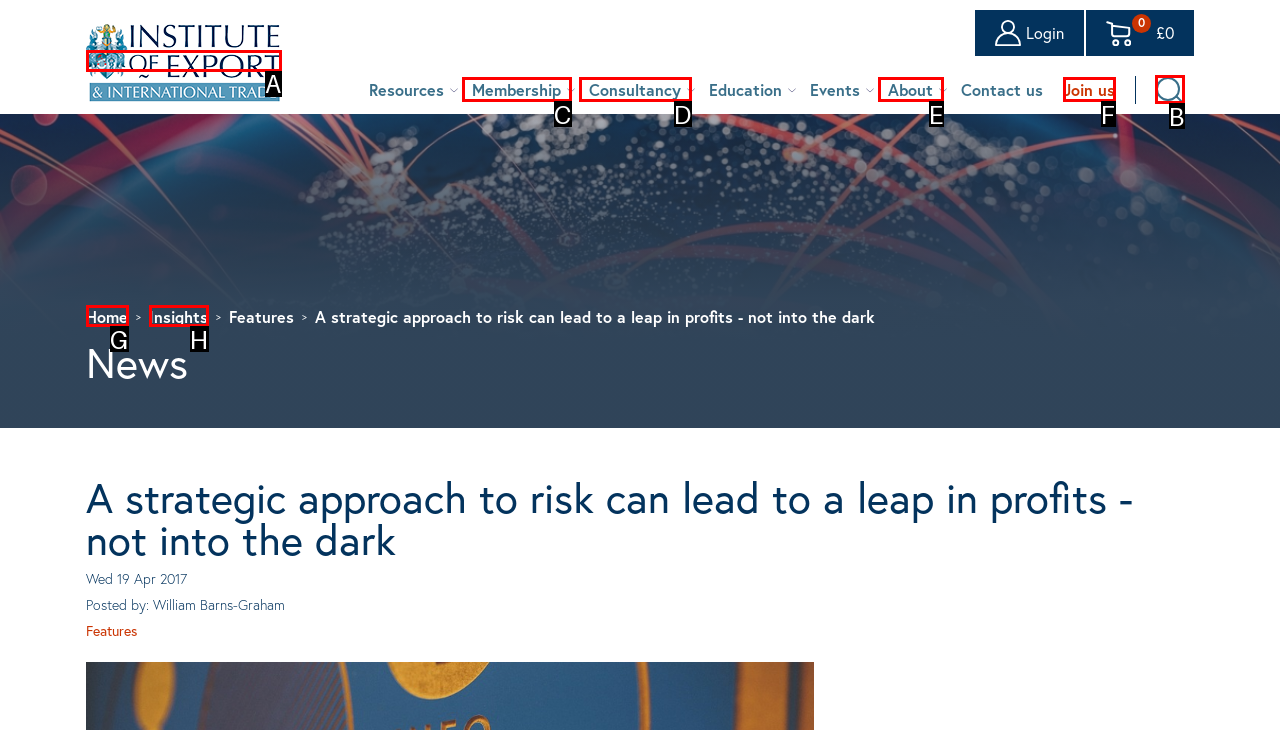Which letter corresponds to the correct option to complete the task: Search for something?
Answer with the letter of the chosen UI element.

B